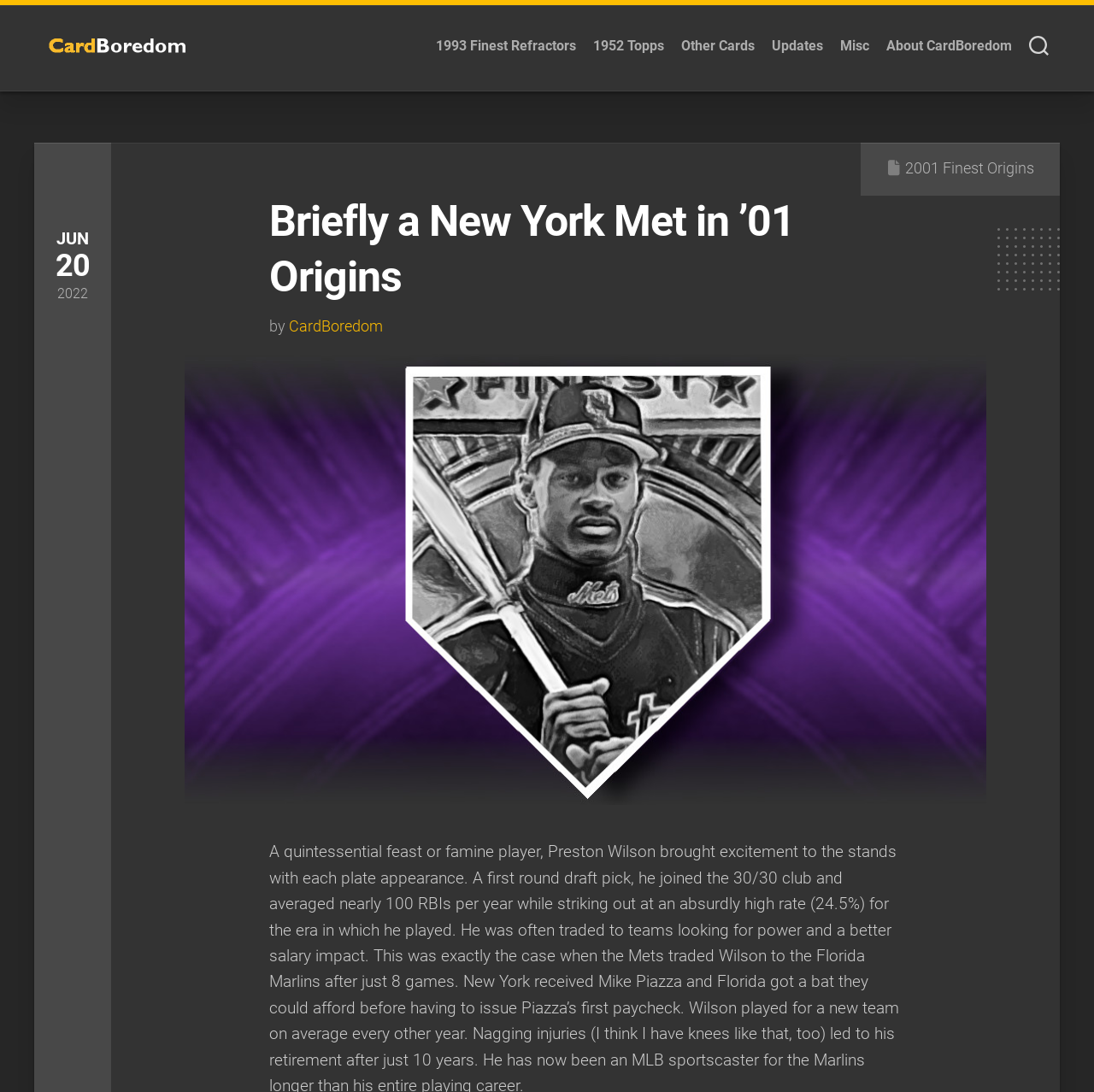Locate the bounding box coordinates of the element you need to click to accomplish the task described by this instruction: "Go to the 'Home' page".

None